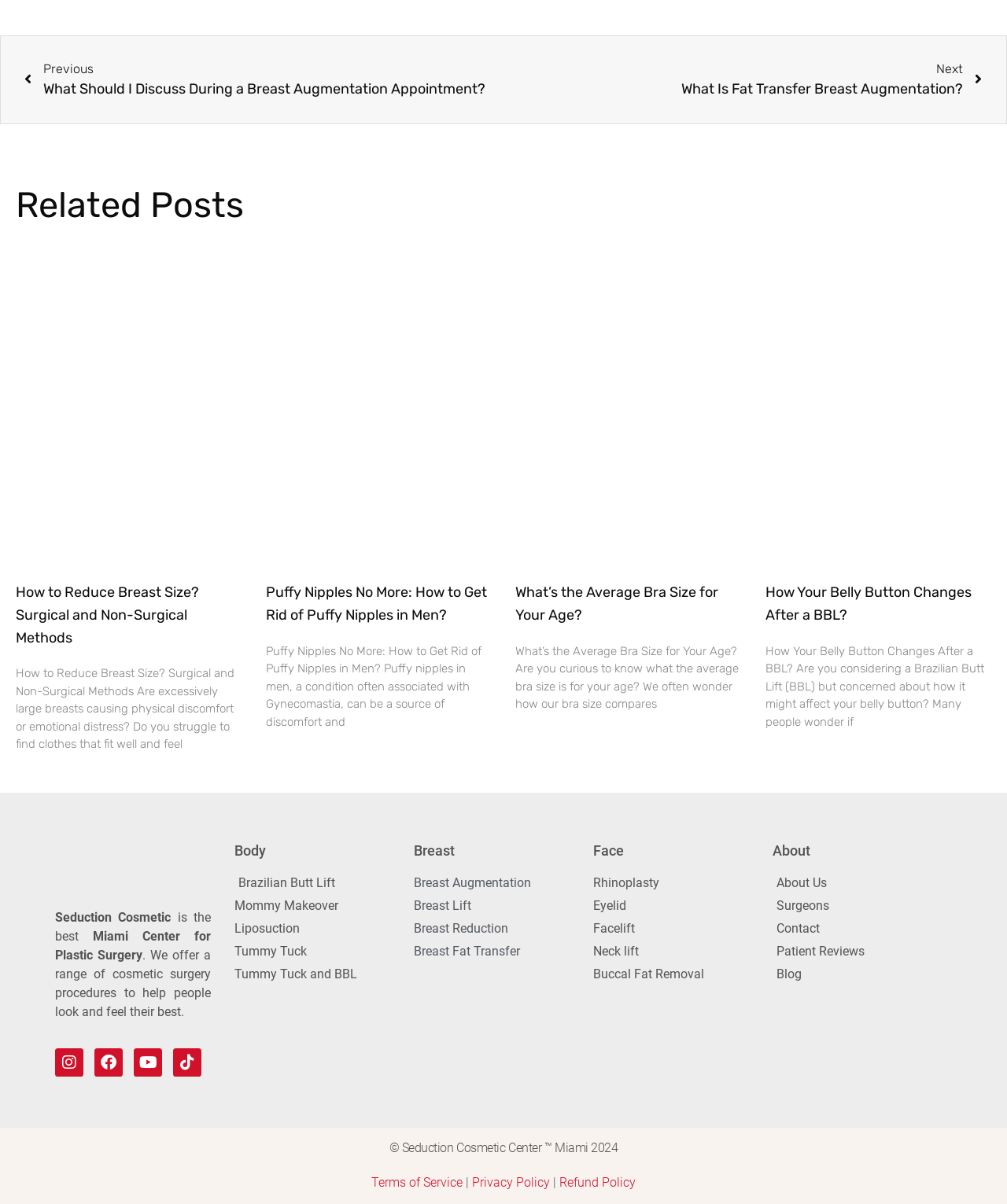Please give the bounding box coordinates of the area that should be clicked to fulfill the following instruction: "Check the 'Terms of Service'". The coordinates should be in the format of four float numbers from 0 to 1, i.e., [left, top, right, bottom].

[0.369, 0.976, 0.459, 0.988]